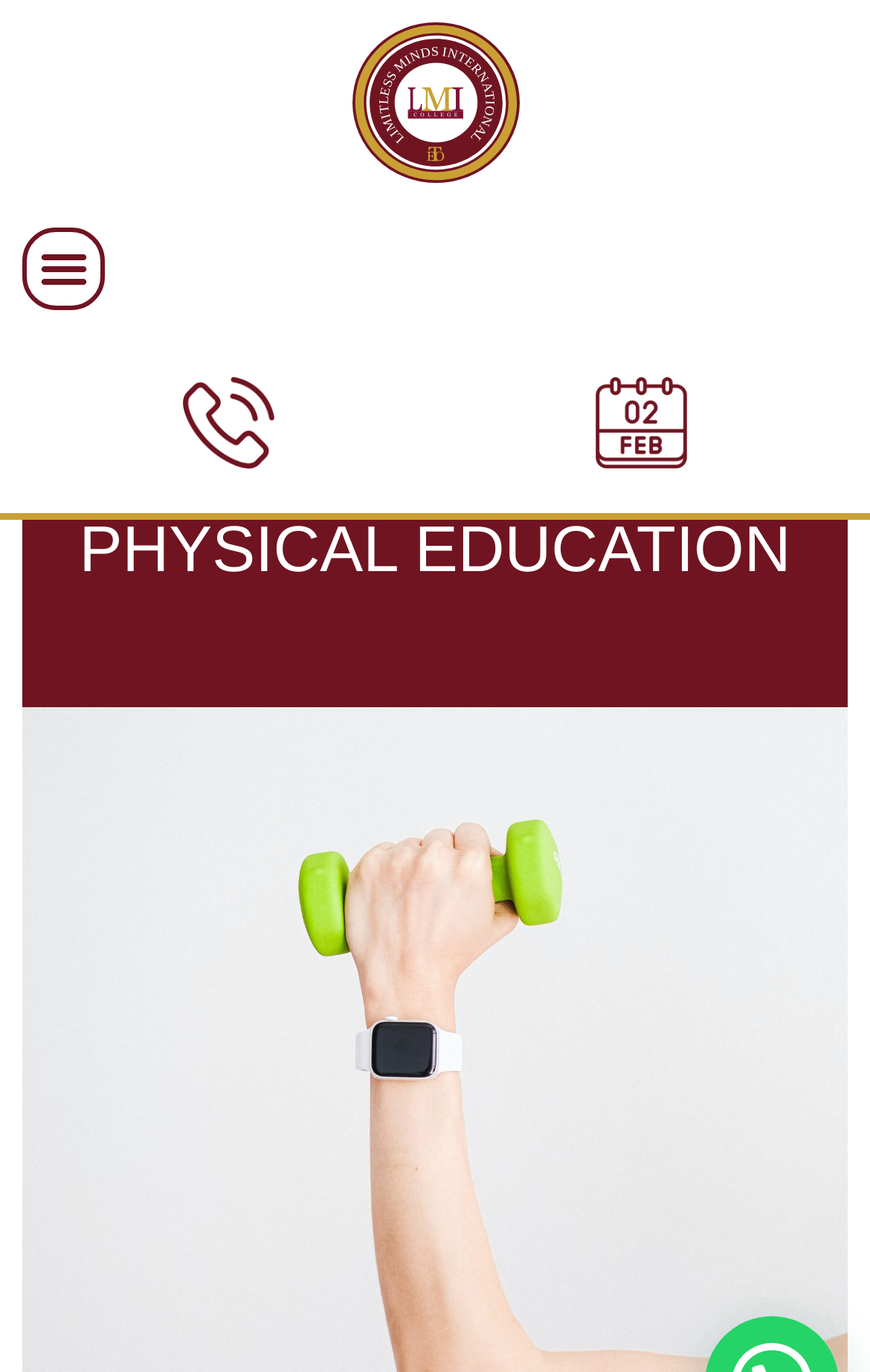Locate the bounding box for the described UI element: "Menu". Ensure the coordinates are four float numbers between 0 and 1, formatted as [left, top, right, bottom].

[0.026, 0.165, 0.121, 0.225]